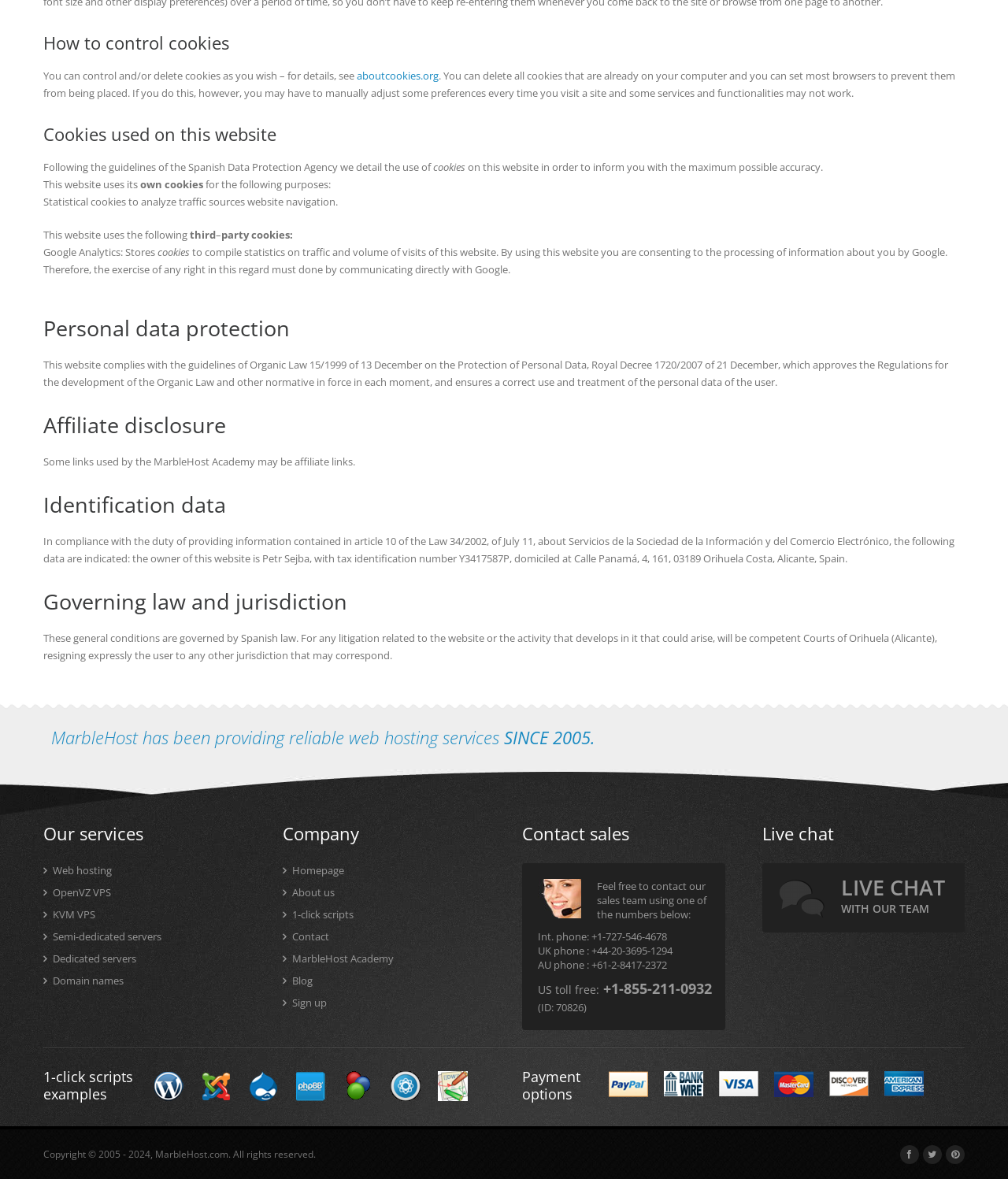Given the element description, predict the bounding box coordinates in the format (top-left x, top-left y, bottom-right x, bottom-right y), using floating point numbers between 0 and 1: live chat with our team

[0.834, 0.74, 0.937, 0.78]